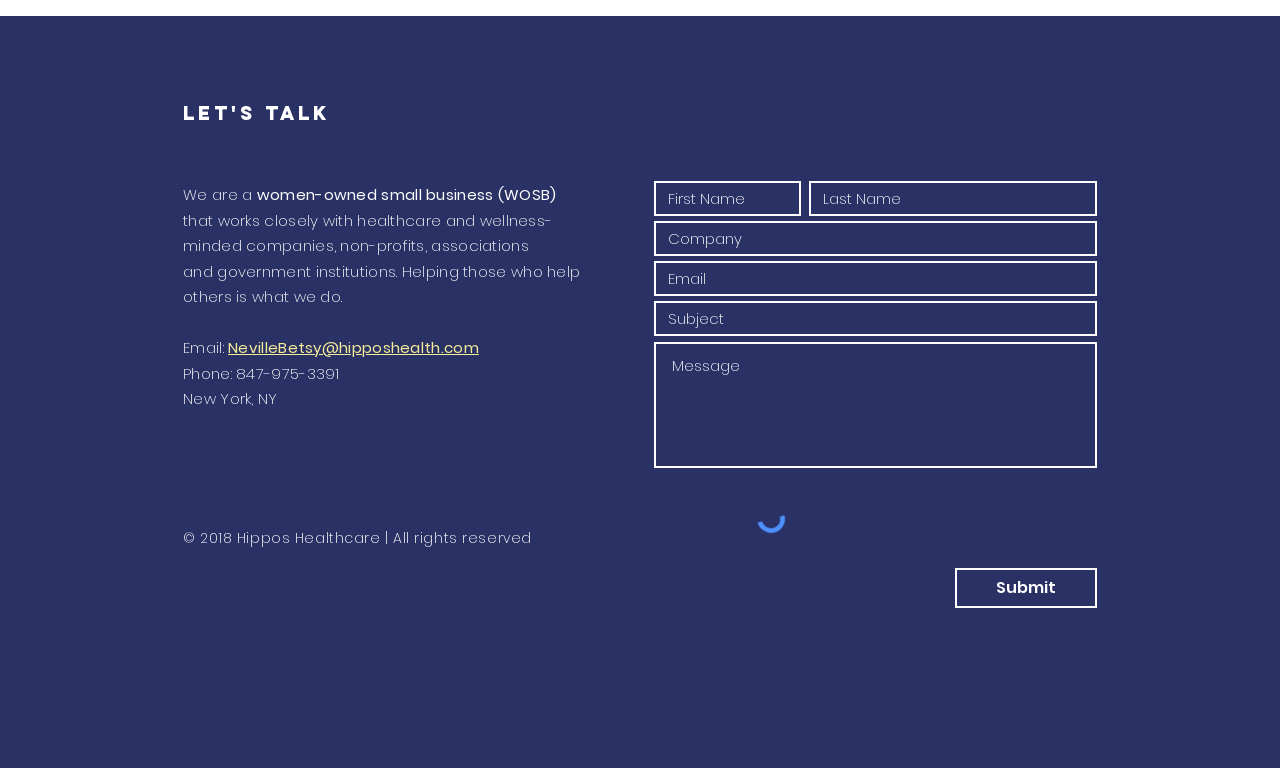What is the email address to contact? Please answer the question using a single word or phrase based on the image.

NevilleBetsy@hipposhealth.com